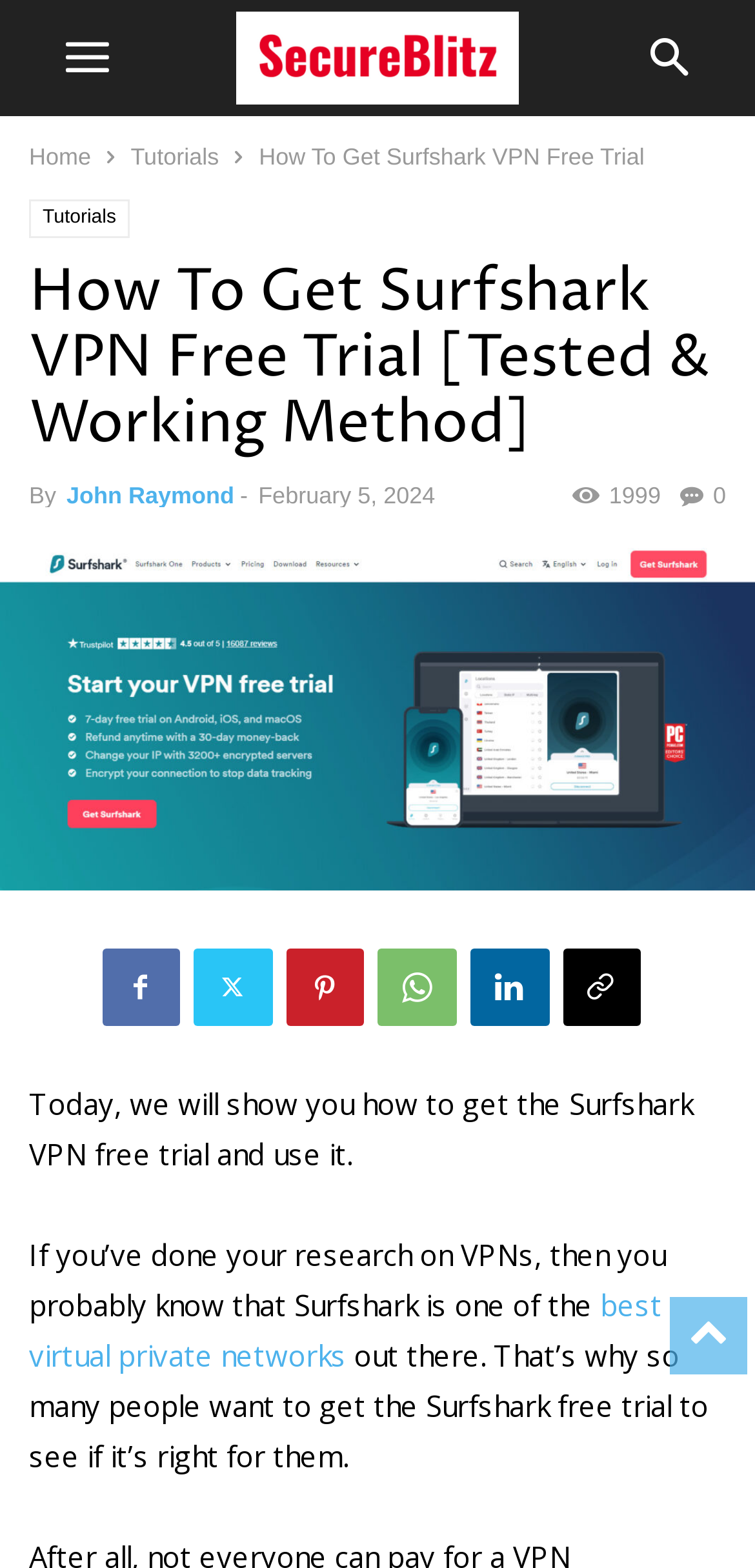Provide an in-depth caption for the elements present on the webpage.

The webpage is about getting a Surfshark VPN free trial and using it without paying. At the top left corner, there is a SecureBlitz logo. Below the logo, there are three links: "Home", "Tutorials", and another "Tutorials" link. To the right of these links, the title "How To Get Surfshark VPN Free Trial" is displayed prominently.

Below the title, there is a header section that contains the title again, followed by the author's name "John Raymond", the date "February 5, 2024", and a few social media links. 

Further down, there is a large image related to the Surfshark VPN free trial, taking up the full width of the page. Below the image, there are several social media links and a link to the article itself.

The main content of the webpage starts with a brief introduction, explaining that the article will show how to get the Surfshark VPN free trial and use it. The text continues, discussing the popularity of Surfshark as one of the best virtual private networks, and how many people want to try it out for free.